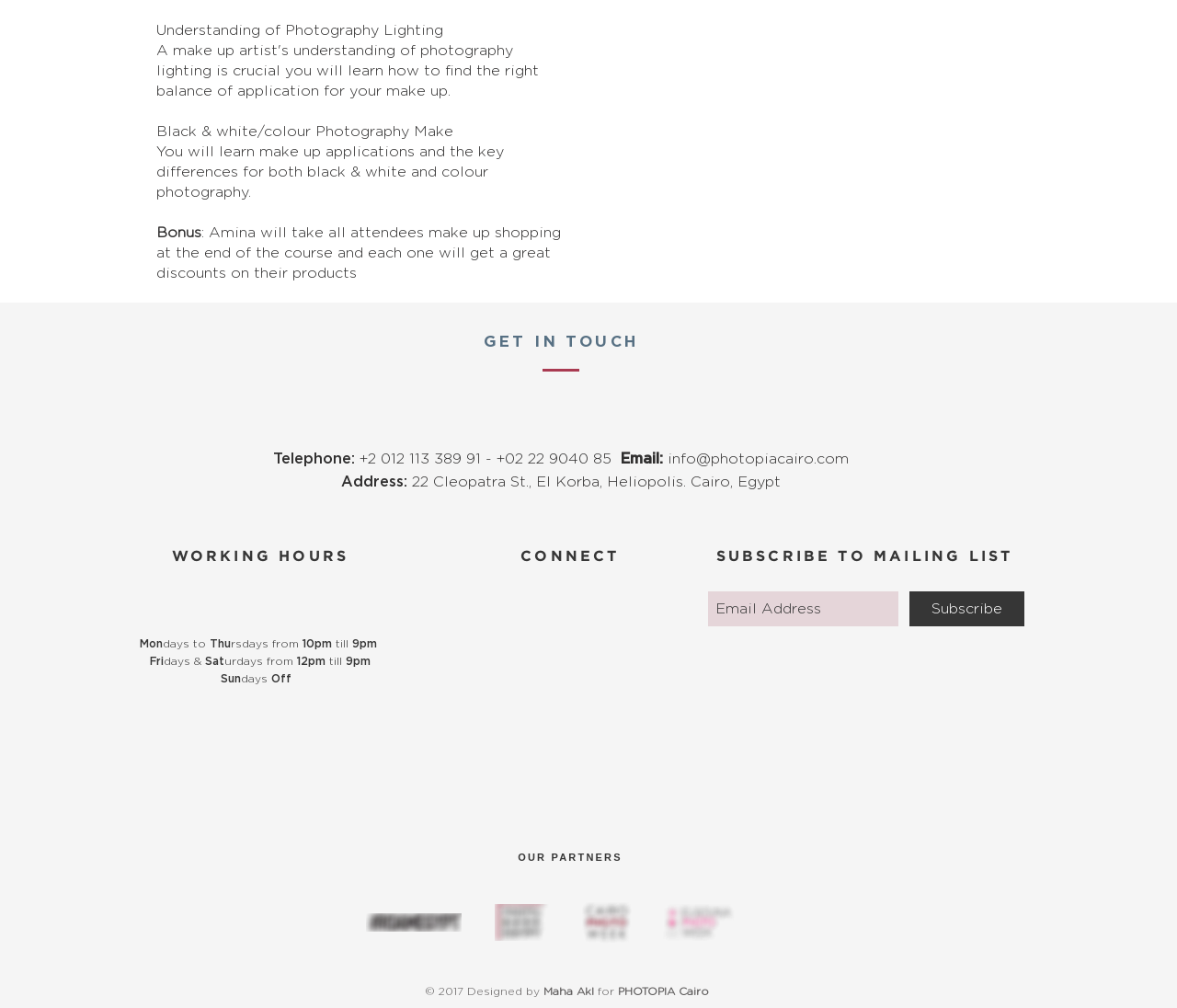What is the phone number?
We need a detailed and exhaustive answer to the question. Please elaborate.

The phone number can be found in the 'GET IN TOUCH' section, where it is listed as '+2 012 113 389 91 - +02 22 9040 85'.